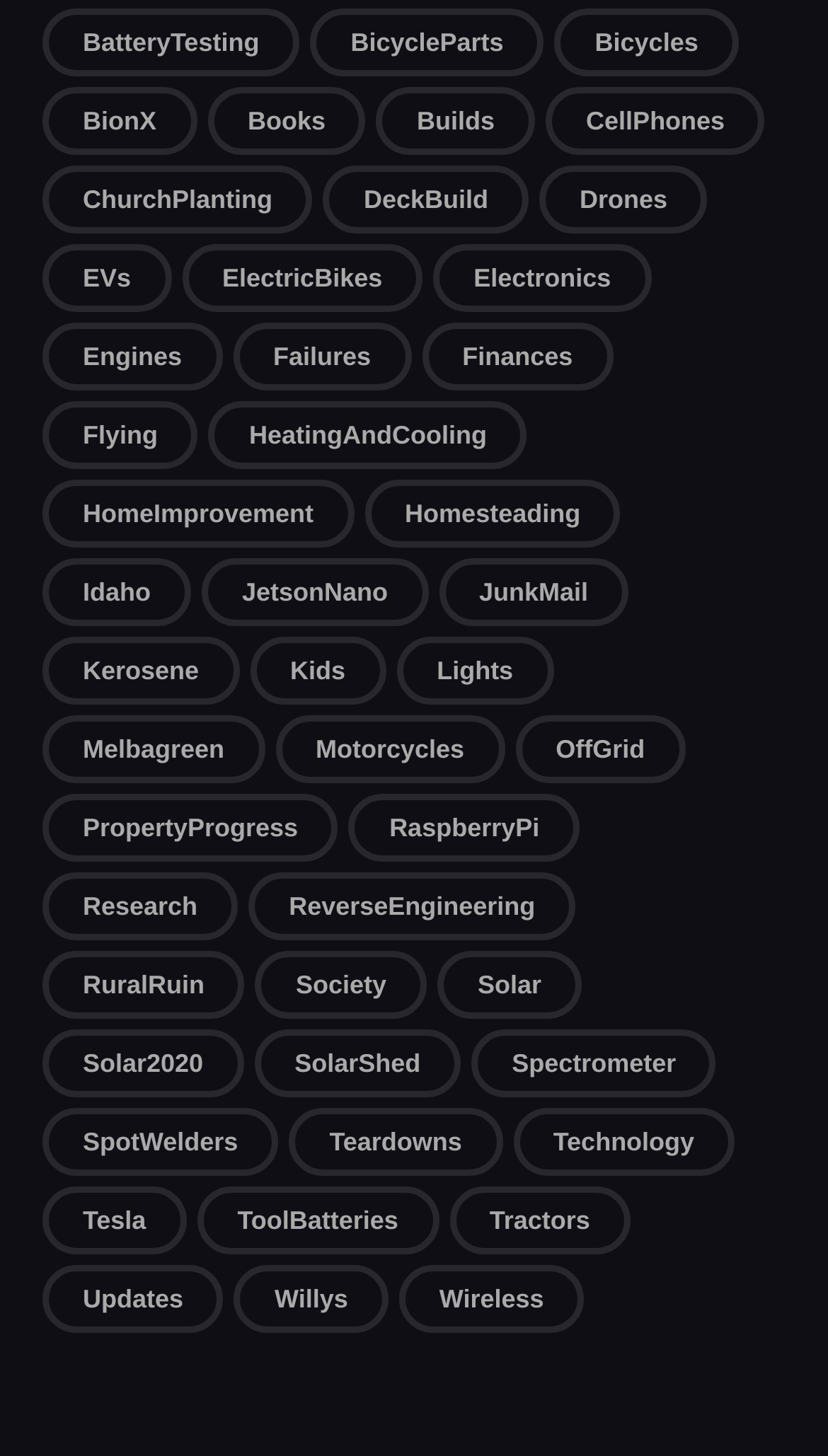Find the bounding box coordinates of the clickable area that will achieve the following instruction: "Explore the OffGrid section".

[0.622, 0.492, 0.827, 0.538]